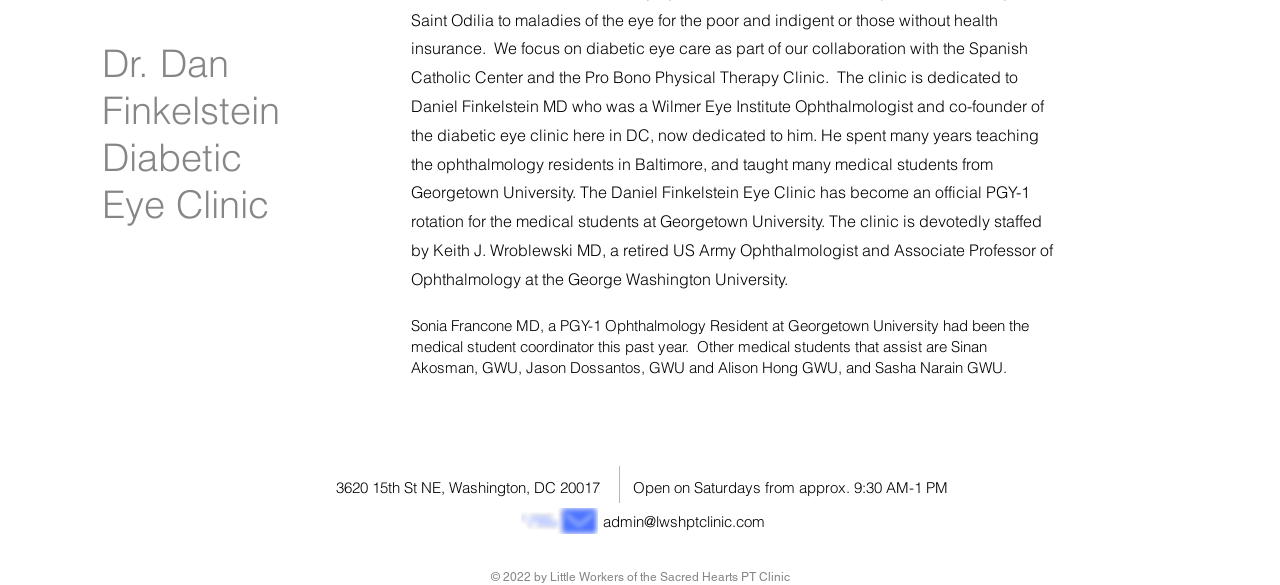What is the clinic's address?
Observe the image and answer the question with a one-word or short phrase response.

3620 15th St NE, Washington, DC 20017